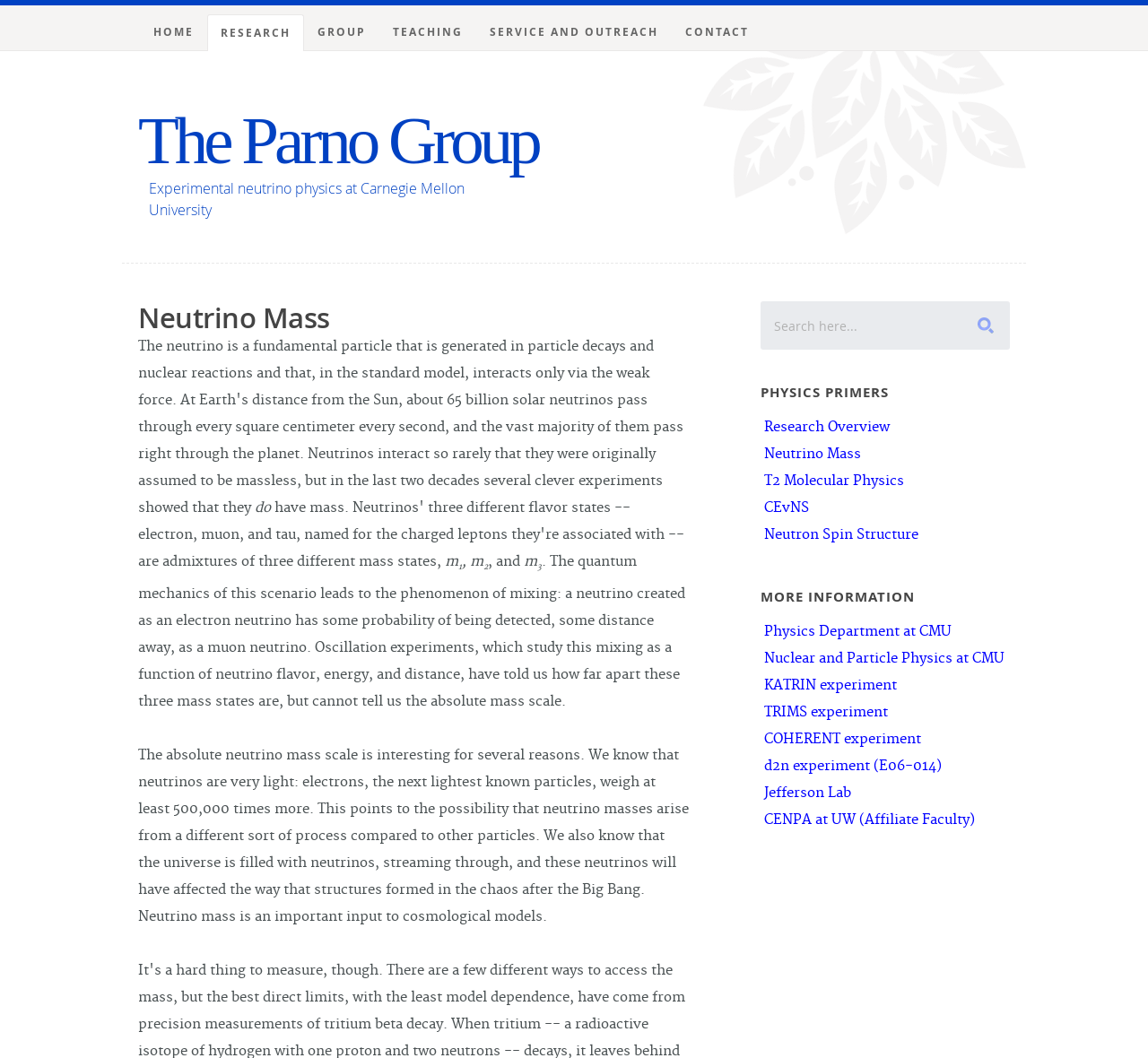Locate the bounding box coordinates of the clickable element to fulfill the following instruction: "Click the RESEARCH link". Provide the coordinates as four float numbers between 0 and 1 in the format [left, top, right, bottom].

[0.18, 0.014, 0.265, 0.048]